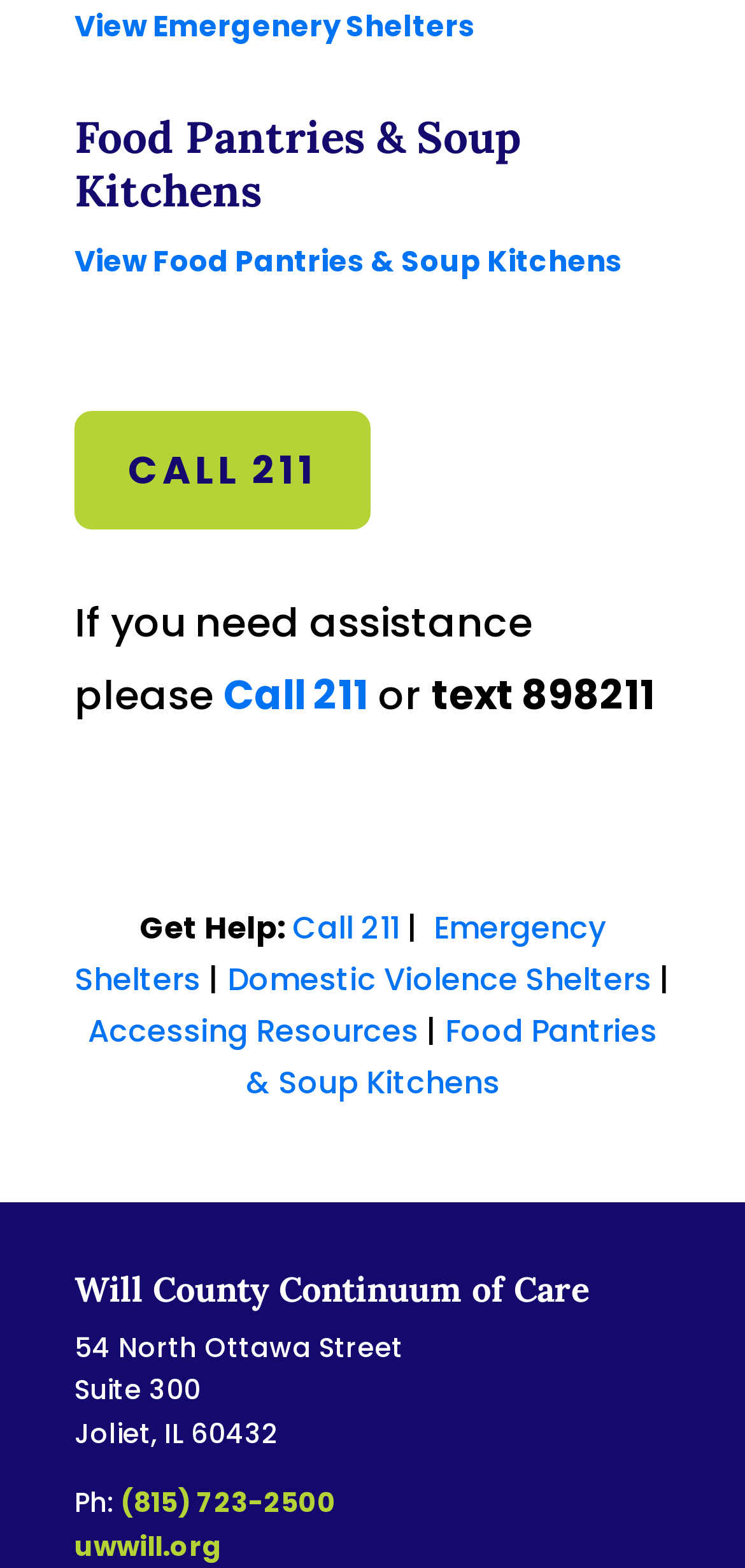What is the phone number to call for assistance?
Refer to the screenshot and respond with a concise word or phrase.

(815) 723-2500